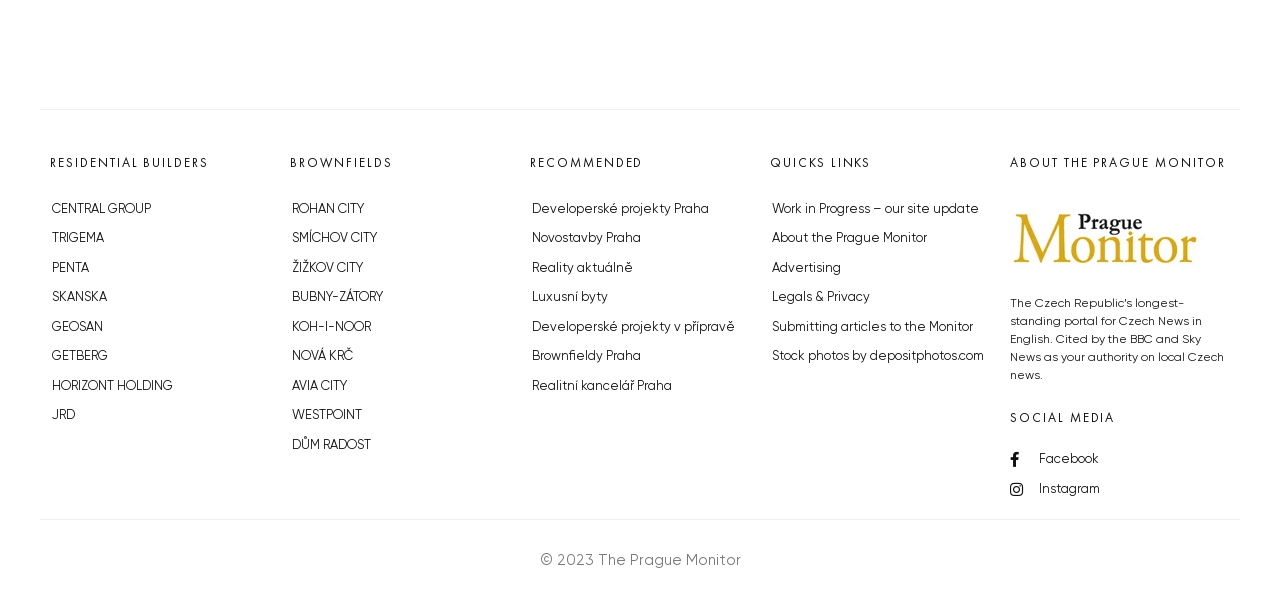Locate the bounding box coordinates of the UI element described by: "TRIGEMA". The bounding box coordinates should consist of four float numbers between 0 and 1, i.e., [left, top, right, bottom].

[0.039, 0.919, 0.137, 0.968]